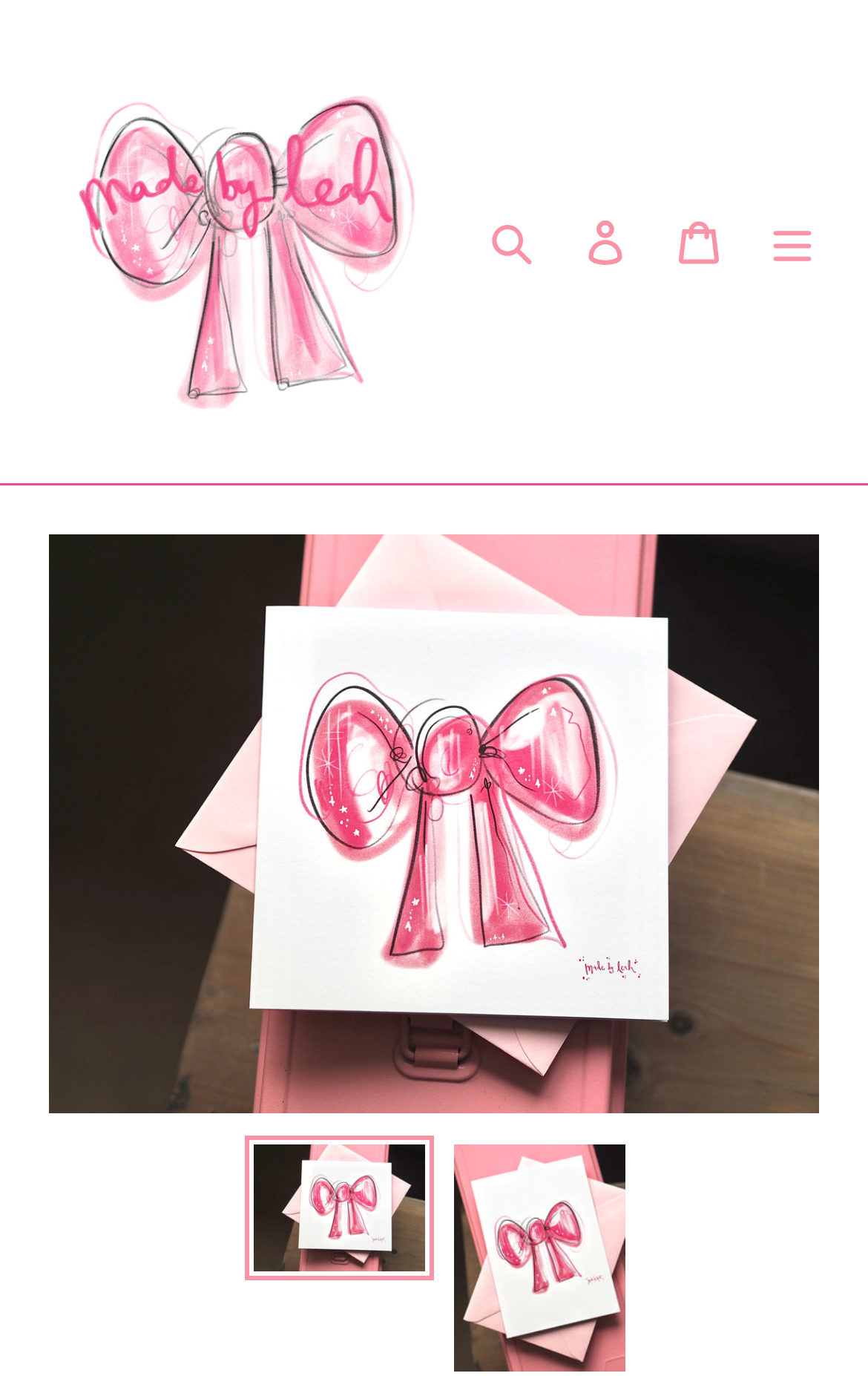Using the image as a reference, answer the following question in as much detail as possible:
What is the function of the 'Menu' button?

I inferred this answer by looking at the attribute 'controls: MobileNav' which suggests that the 'Menu' button is used to open the mobile navigation menu.